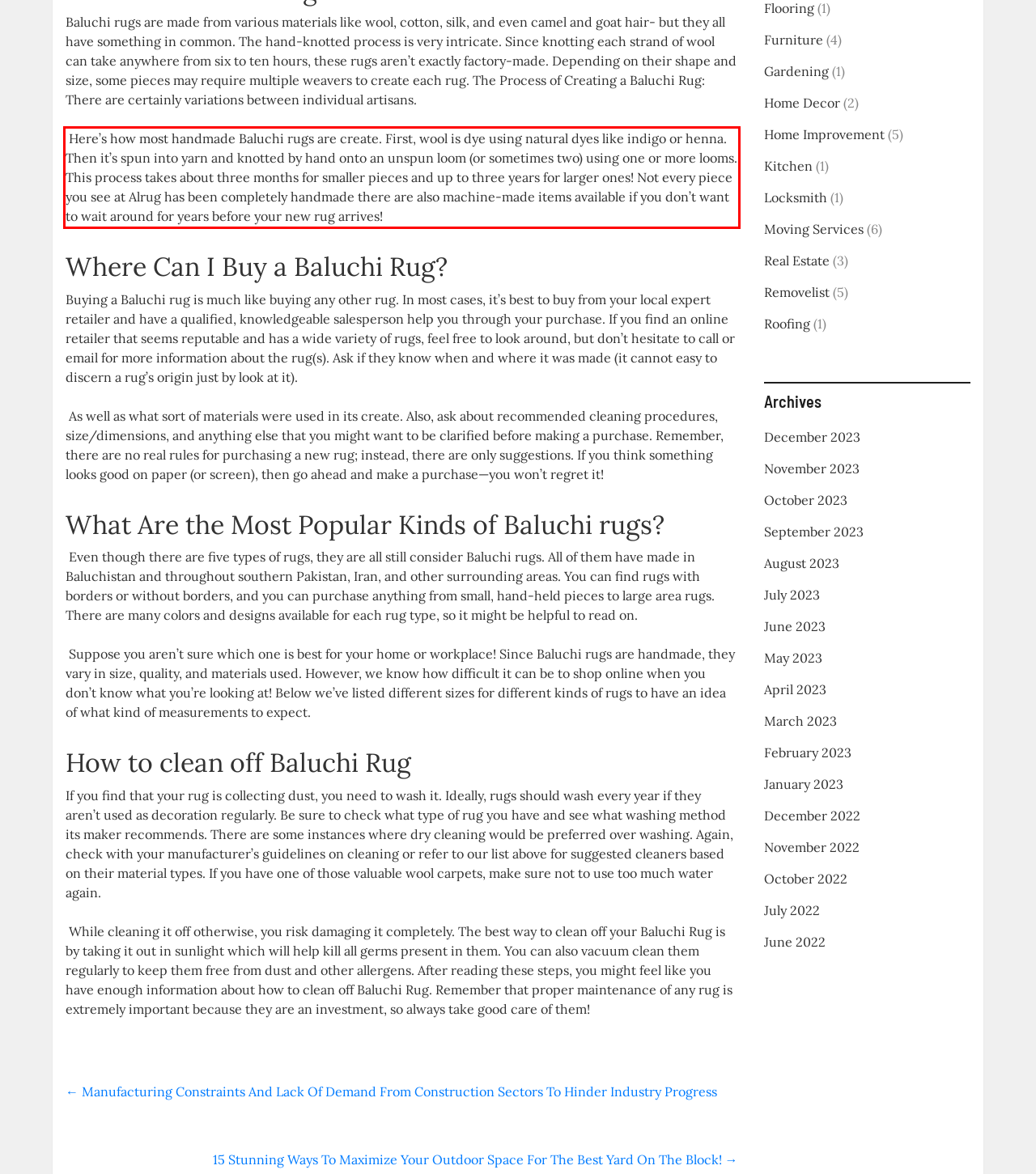Given the screenshot of a webpage, identify the red rectangle bounding box and recognize the text content inside it, generating the extracted text.

Here’s how most handmade Baluchi rugs are create. First, wool is dye using natural dyes like indigo or henna. Then it’s spun into yarn and knotted by hand onto an unspun loom (or sometimes two) using one or more looms. This process takes about three months for smaller pieces and up to three years for larger ones! Not every piece you see at Alrug has been completely handmade there are also machine-made items available if you don’t want to wait around for years before your new rug arrives!